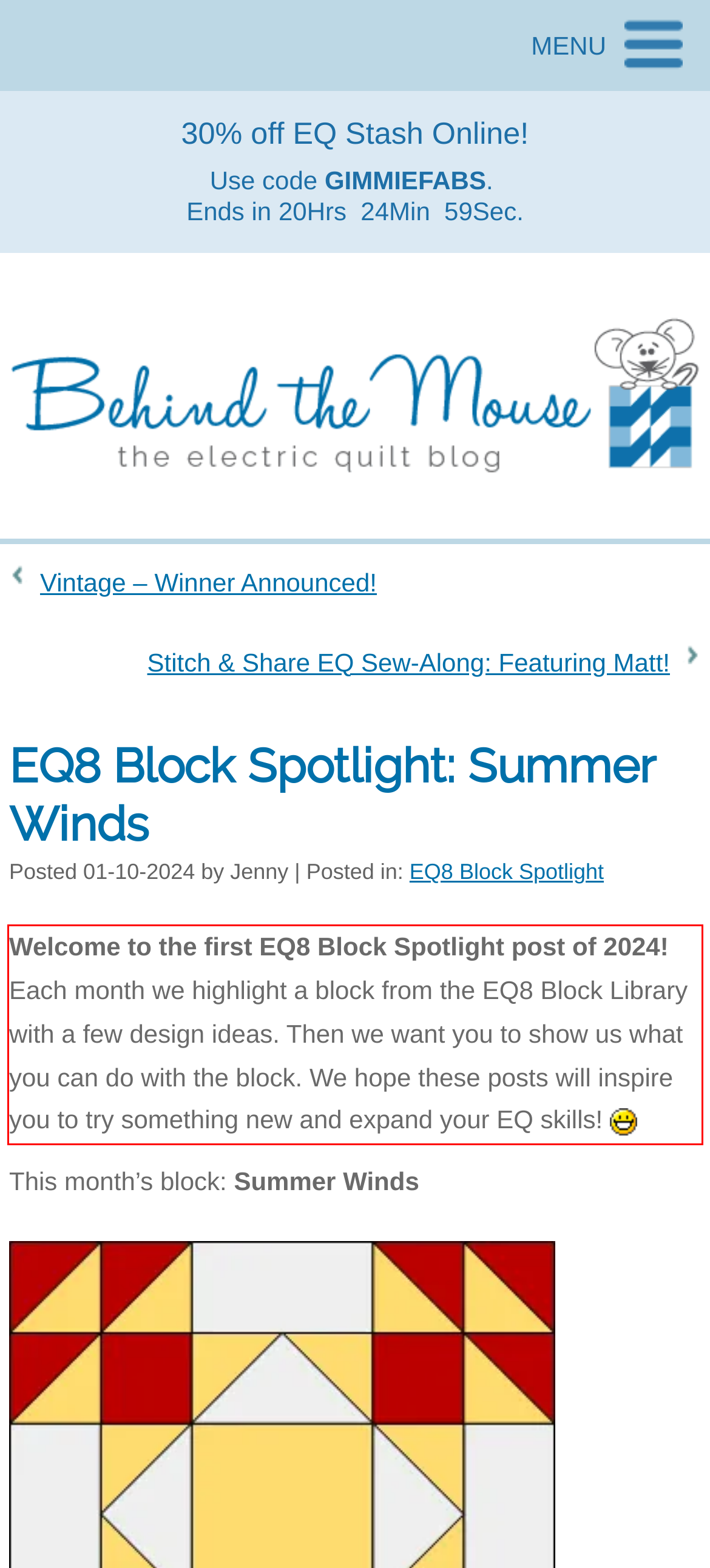There is a screenshot of a webpage with a red bounding box around a UI element. Please use OCR to extract the text within the red bounding box.

Welcome to the first EQ8 Block Spotlight post of 2024! Each month we highlight a block from the EQ8 Block Library with a few design ideas. Then we want you to show us what you can do with the block. We hope these posts will inspire you to try something new and expand your EQ skills!